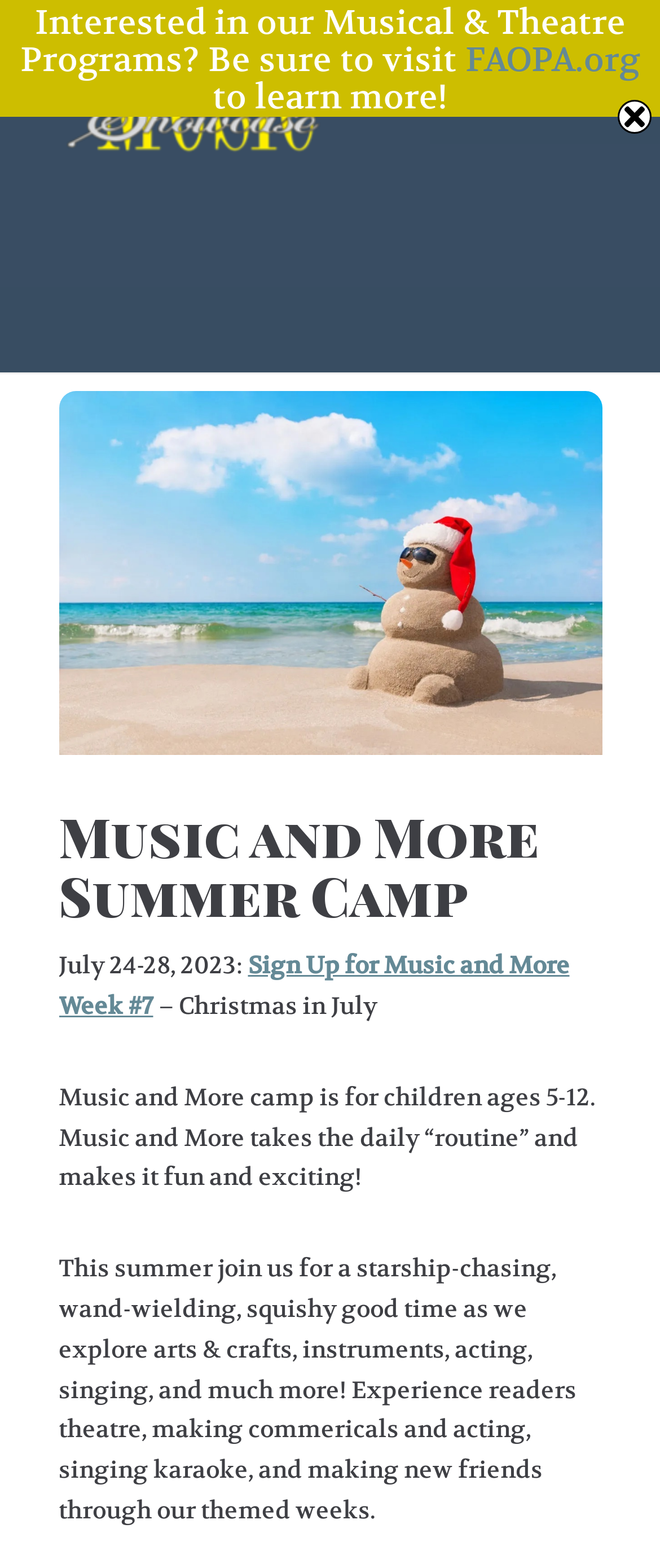Generate an in-depth caption that captures all aspects of the webpage.

The webpage appears to be promoting a summer camp program called "Music and More" for children ages 5-12. At the top left of the page, there is a button labeled "Toggle navigation". Next to it, there is a link with no text. Below these elements, there is a heading that reads "Music and More Summer Camp". 

Under the heading, there is a section that provides details about the camp. It starts with the dates "July 24-28, 2023:" followed by a link to sign up for "Music and More Week #7" and a subtitle "– Christmas in July – Music Showcase". 

Below this section, there is a paragraph describing the camp, stating that it makes daily routines fun and exciting for children. Another paragraph follows, elaborating on the various activities that will be offered, including arts and crafts, instruments, acting, singing, and more. 

At the bottom of the page, there is a section that seems to be promoting the organization's website, FAOPA.org. It starts with a sentence "Interested in our Musical & Theatre Programs? Be sure to visit" followed by a link to the website and the phrase "to learn more!".